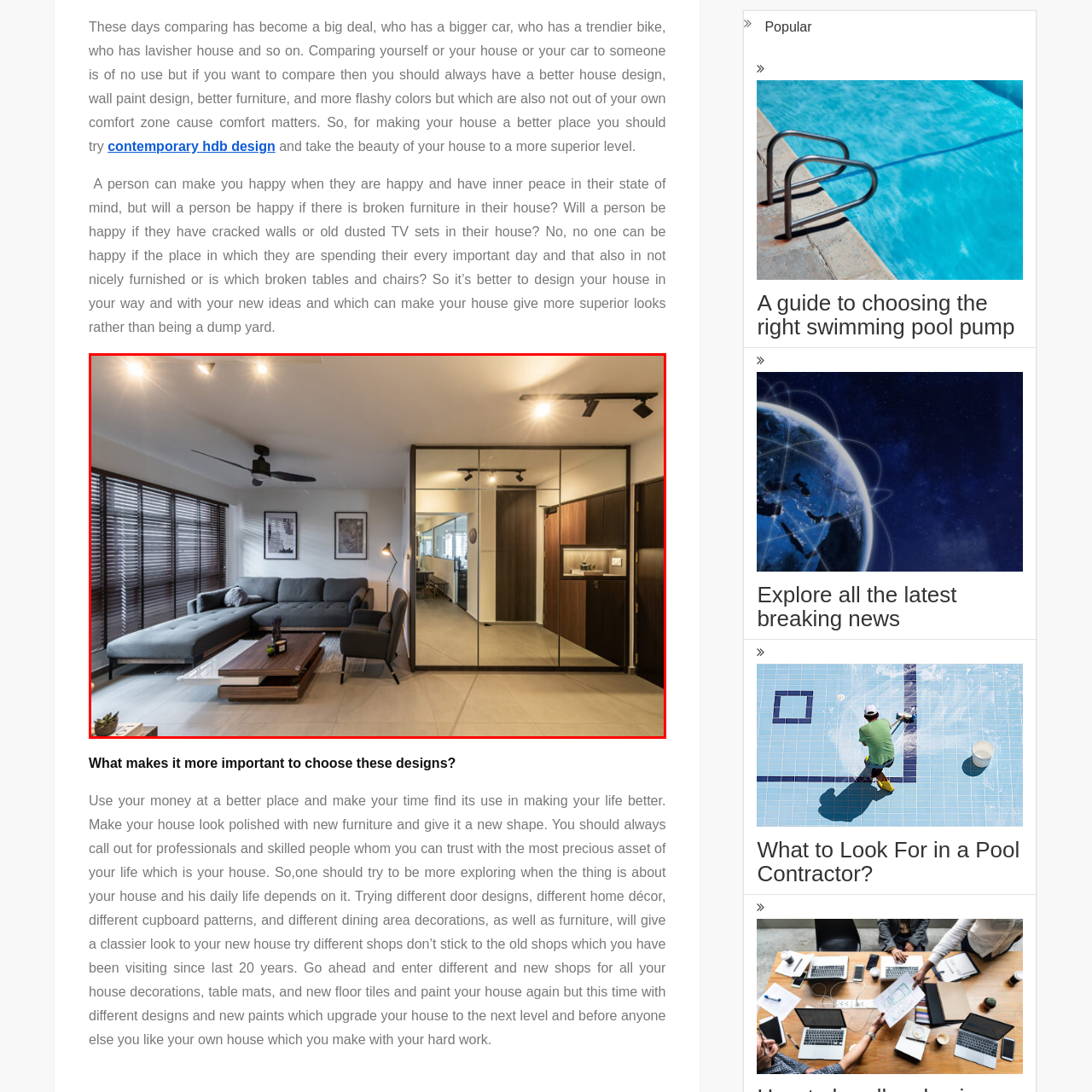What type of blinds are used in the room? Focus on the image highlighted by the red bounding box and respond with a single word or a brief phrase.

Horizontal